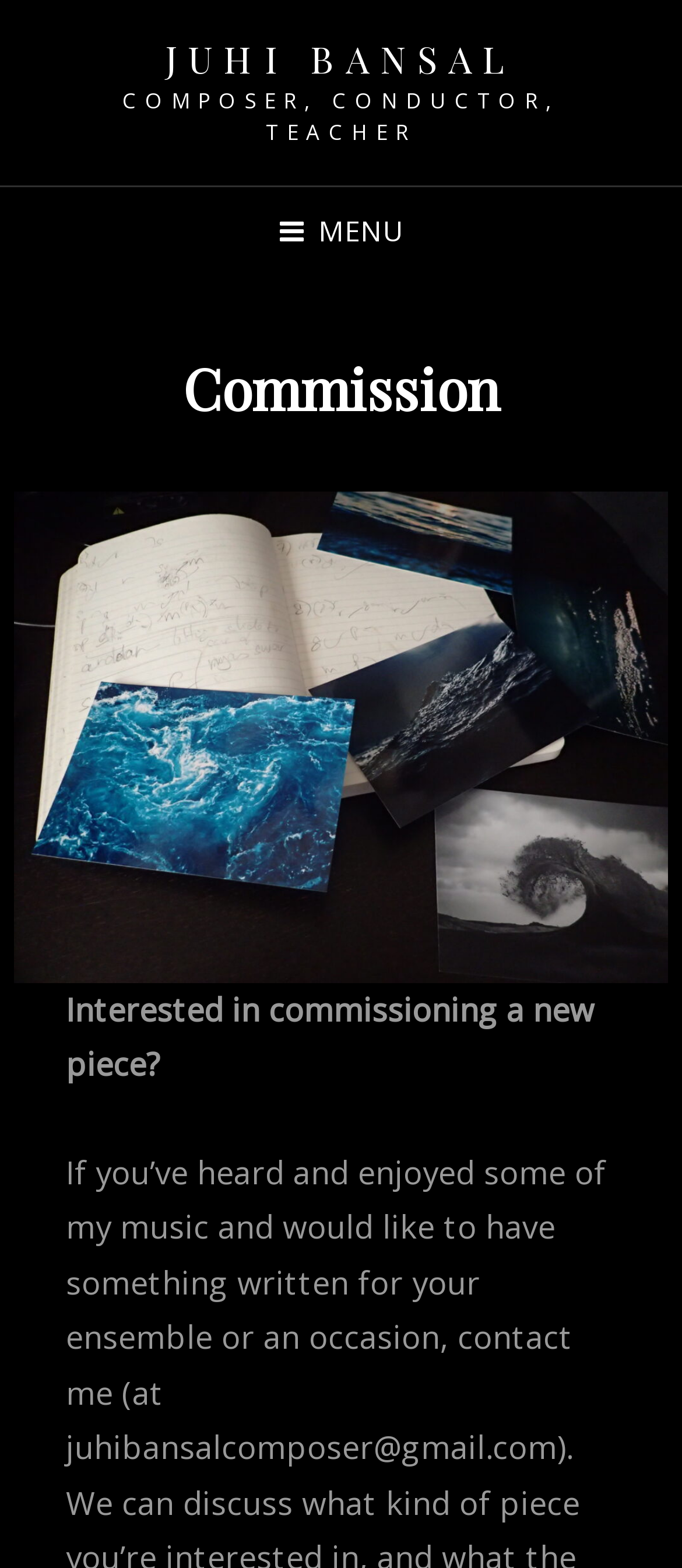What is the question being asked in the StaticText element?
Using the image as a reference, answer the question in detail.

The StaticText element contains the text 'Interested in commissioning a new piece?', which is a question being asked on the webpage, likely related to the topic of commissioning a new musical piece.